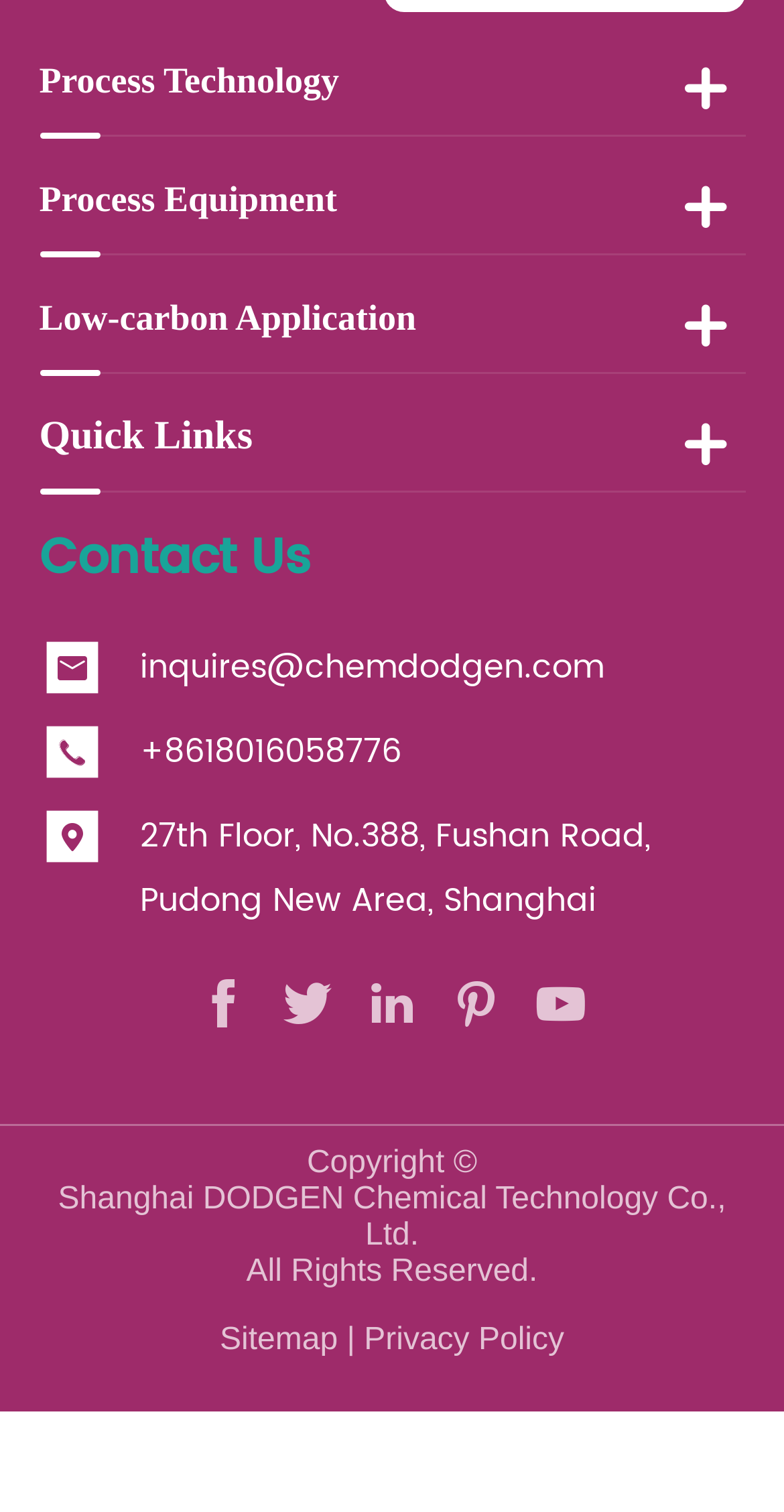Locate the bounding box for the described UI element: "". Ensure the coordinates are four float numbers between 0 and 1, formatted as [left, top, right, bottom].

[0.567, 0.642, 0.649, 0.685]